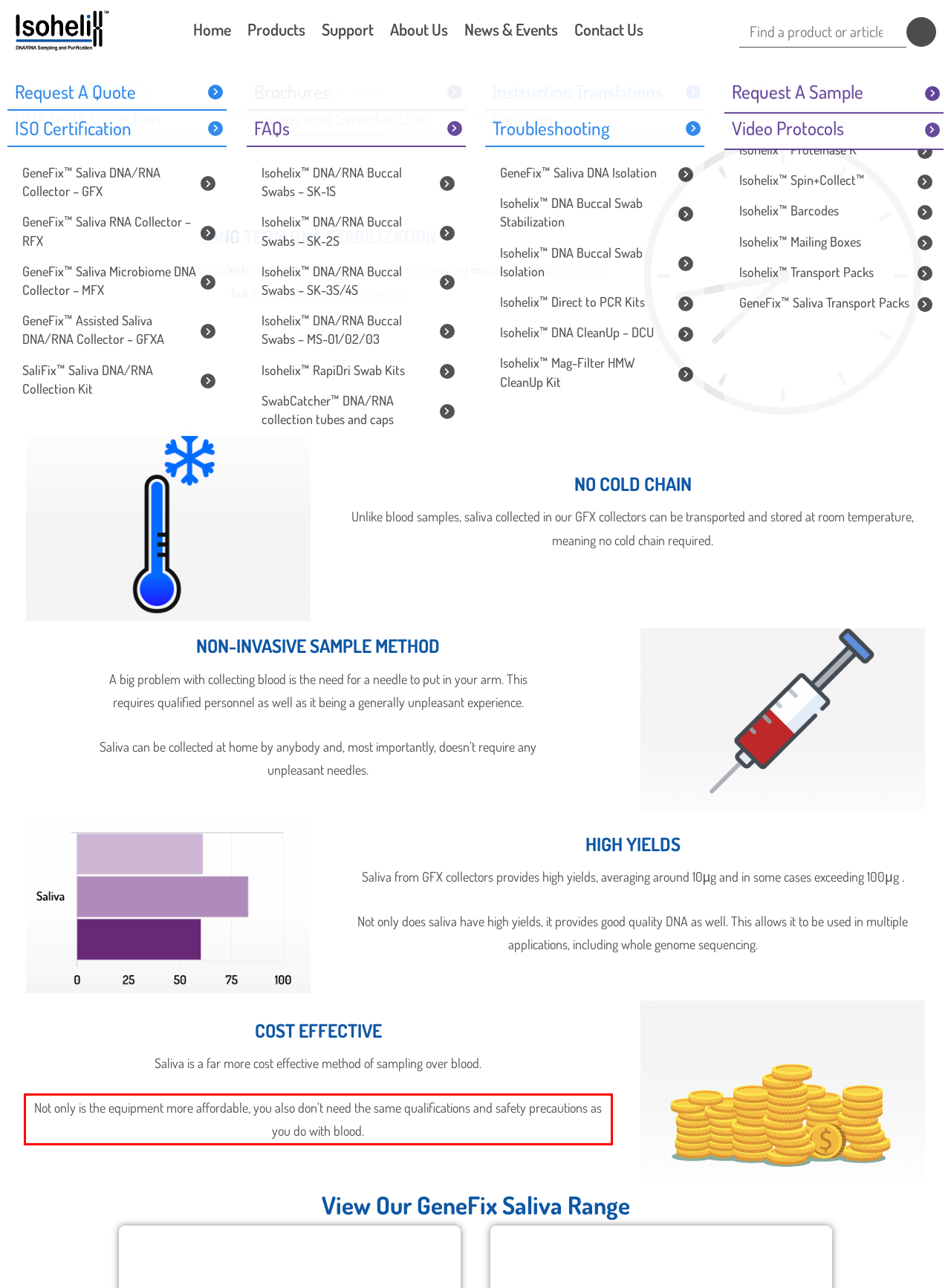Please perform OCR on the UI element surrounded by the red bounding box in the given webpage screenshot and extract its text content.

Not only is the equipment more affordable, you also don’t need the same qualifications and safety precautions as you do with blood.